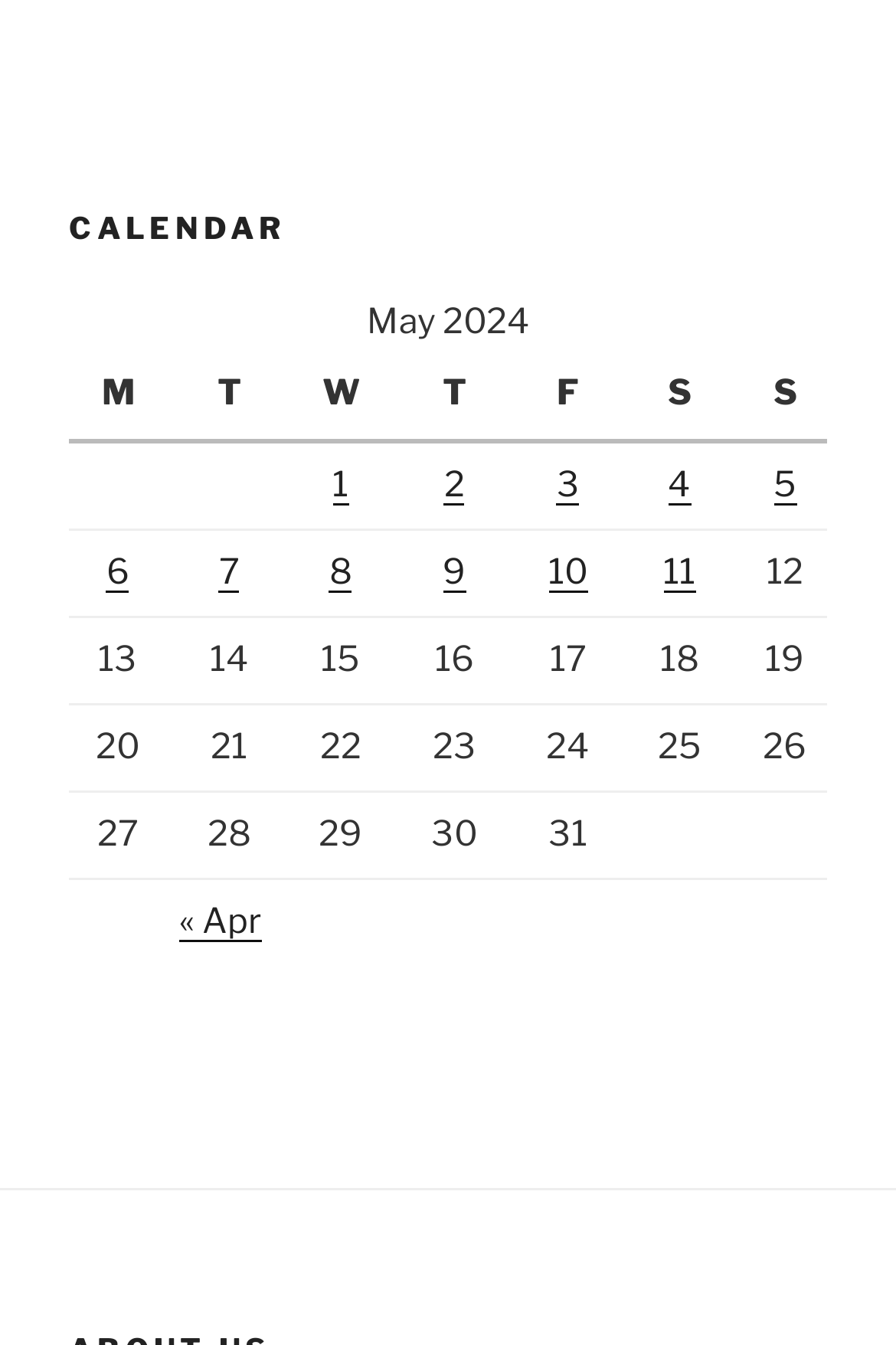Indicate the bounding box coordinates of the clickable region to achieve the following instruction: "View posts published on May 31, 2024."

[0.58, 0.589, 0.704, 0.653]